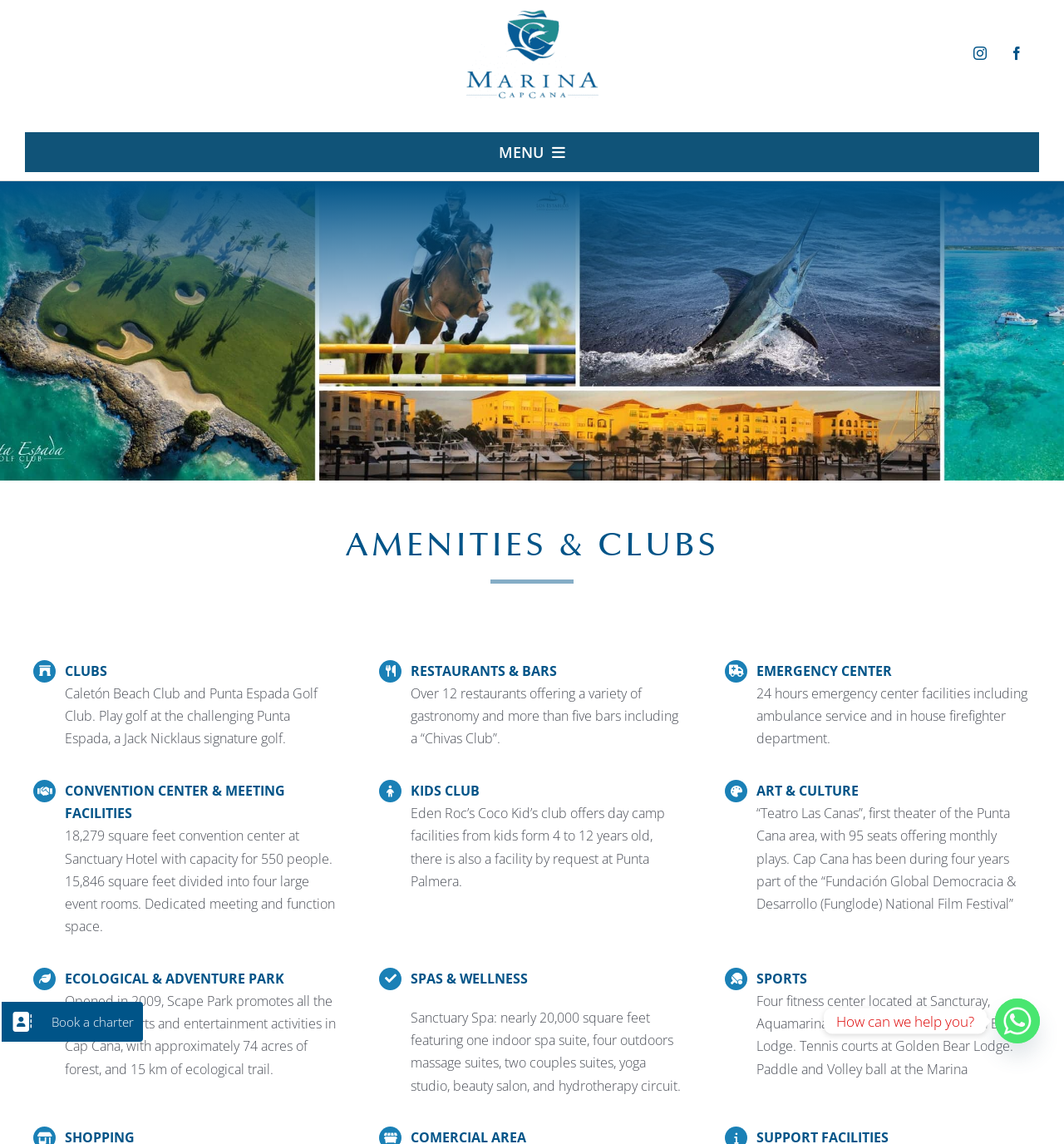Please find and report the bounding box coordinates of the element to click in order to perform the following action: "Book a charter". The coordinates should be expressed as four float numbers between 0 and 1, in the format [left, top, right, bottom].

[0.002, 0.876, 0.039, 0.911]